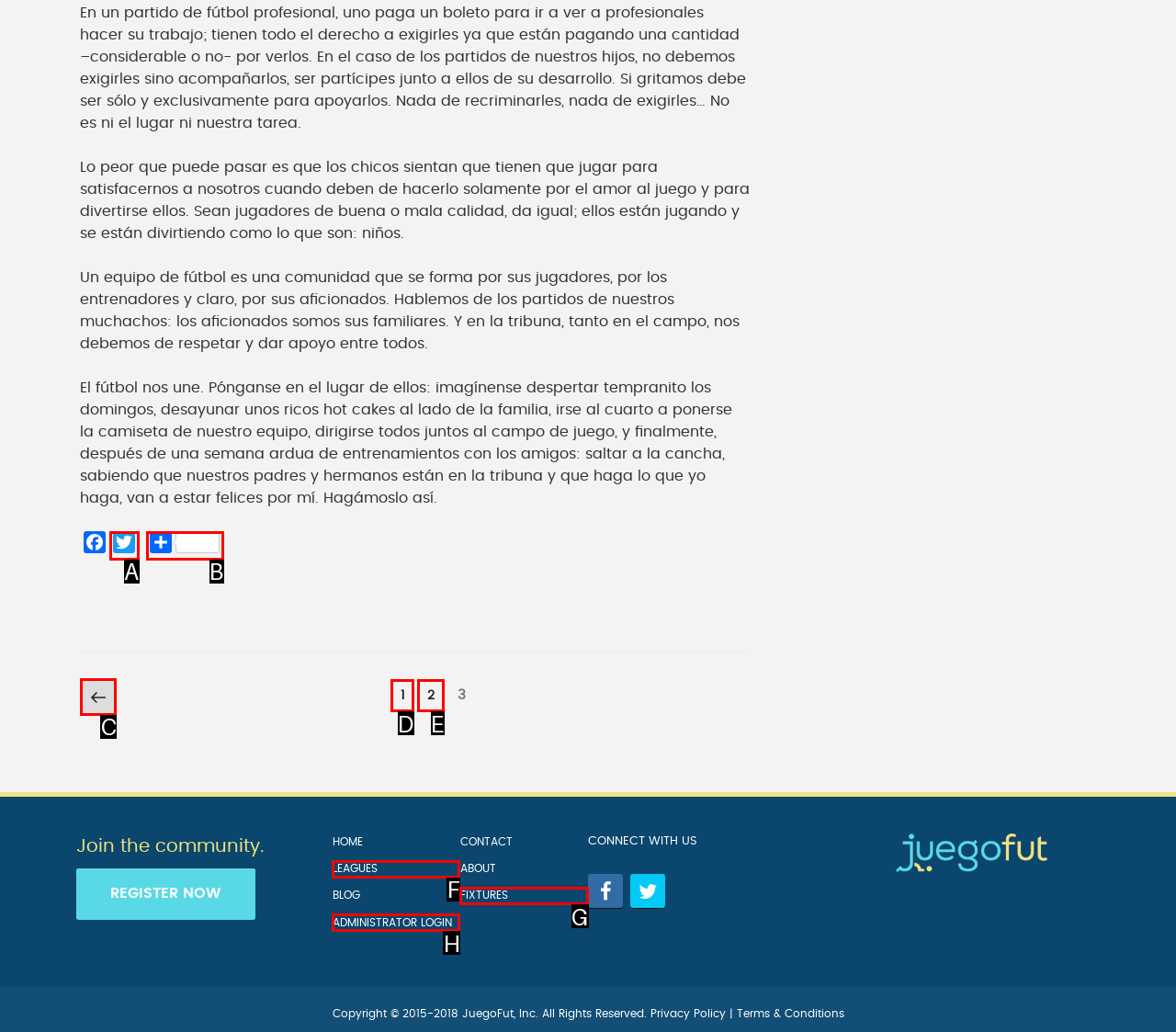Select the letter of the UI element you need to click on to fulfill this task: Go to previous page. Write down the letter only.

C